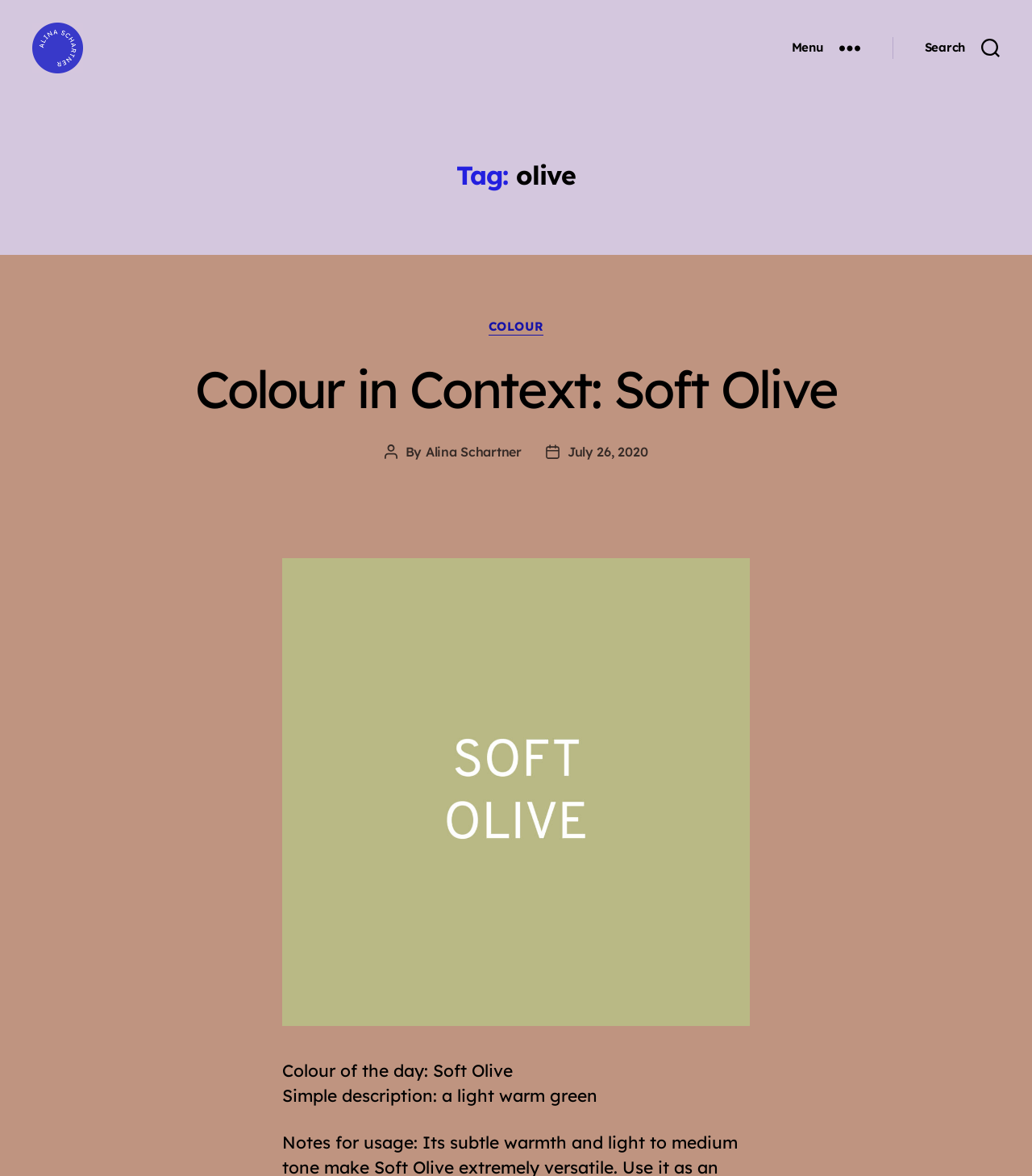What is the date of the post?
Please analyze the image and answer the question with as much detail as possible.

I found the post date by looking at the 'Post date' section, which is located below the 'Categories' section. The date 'July 26, 2020' is a link that provides the post date.